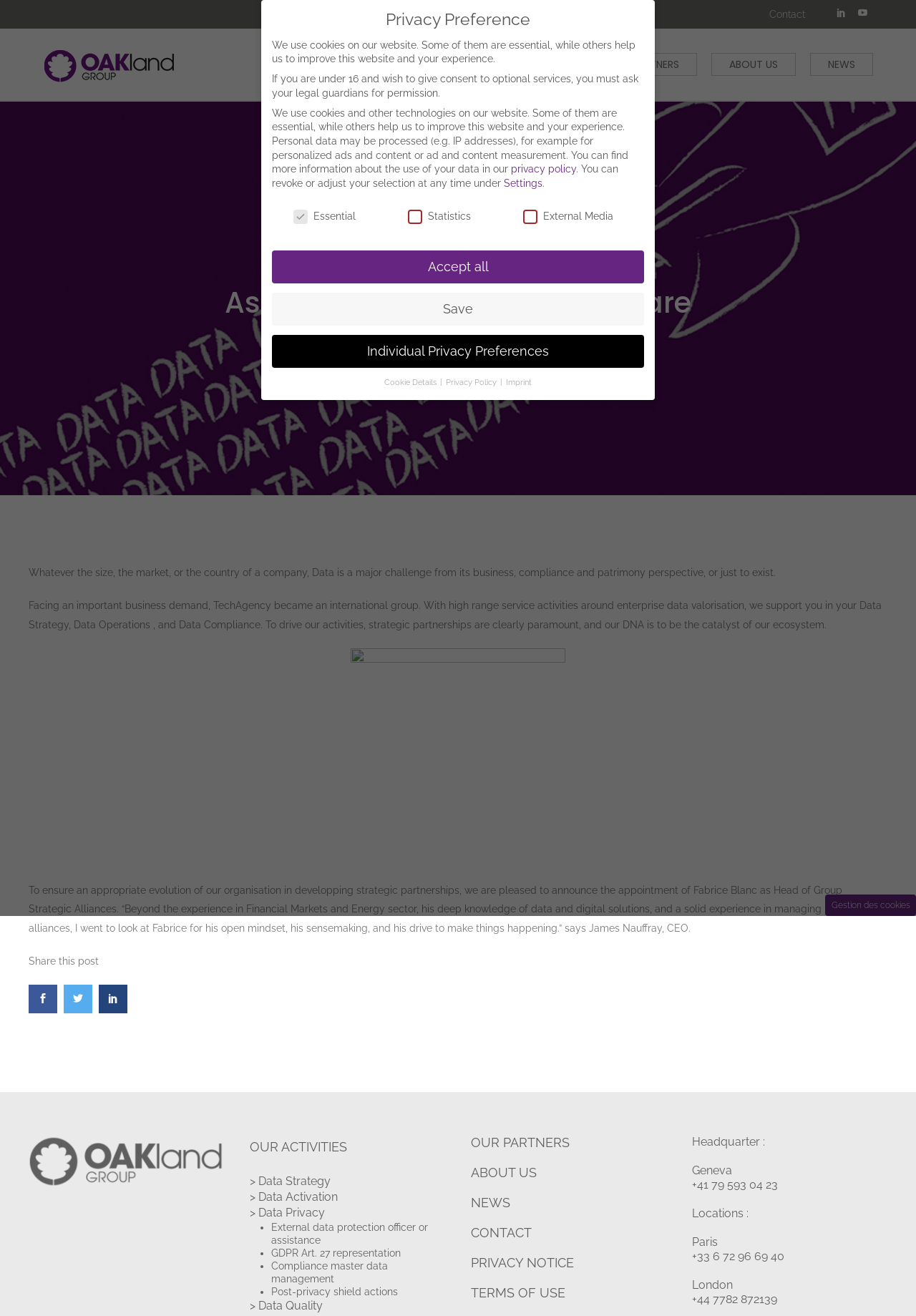What is the name of the company?
Analyze the image and deliver a detailed answer to the question.

The name of the company can be found in the top-left corner of the webpage, where it is written as 'As many we are, stronger we are - Oakland Group'. This is also confirmed by the image with the same text, which is located next to the company name.